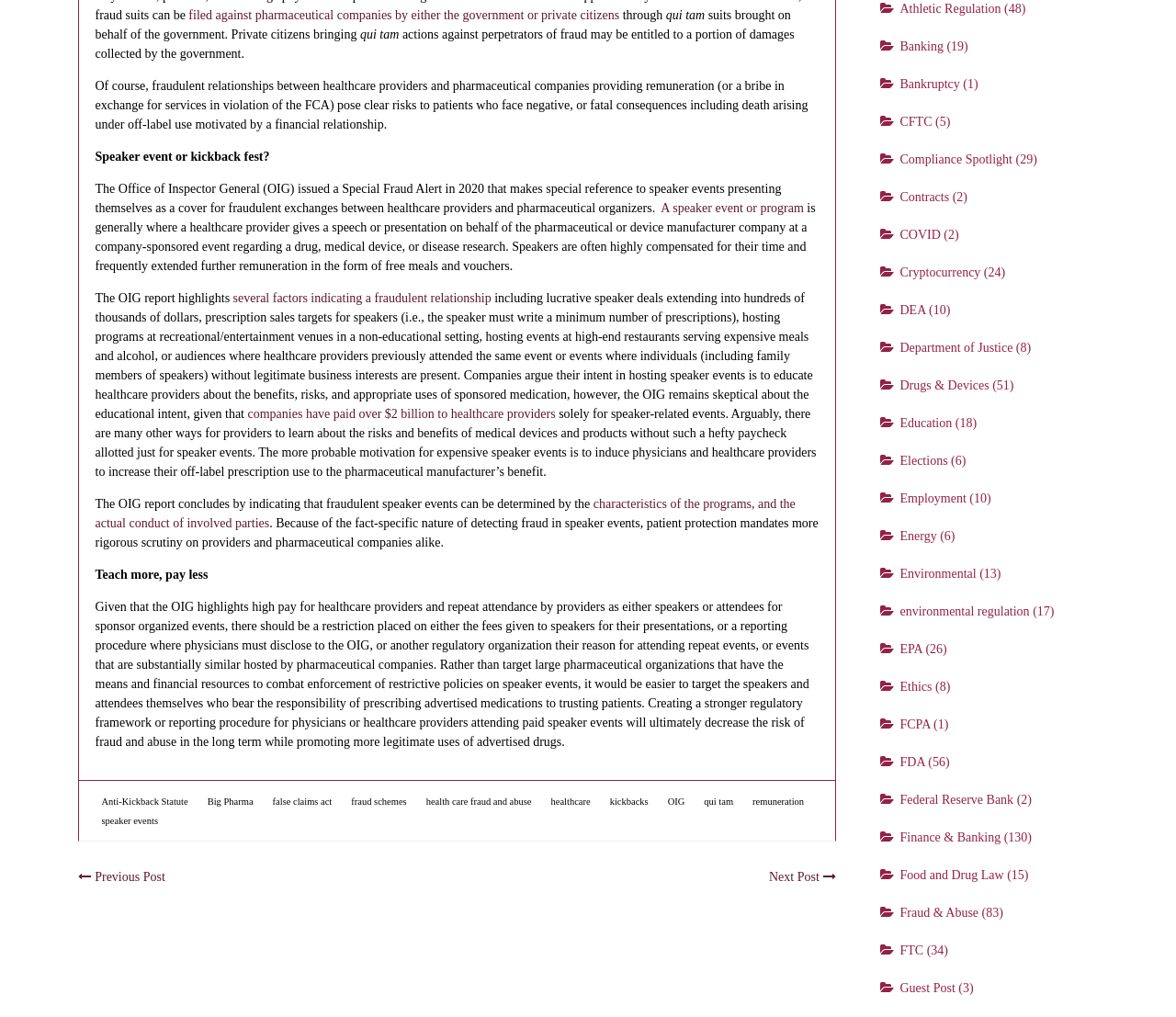Given the element description, predict the bounding box coordinates in the format (top-left x, top-left y, bottom-right x, bottom-right y). Make sure all values are between 0 and 1. Here is the element description: Anti-Kickback Statute

[0.086, 0.783, 0.16, 0.793]